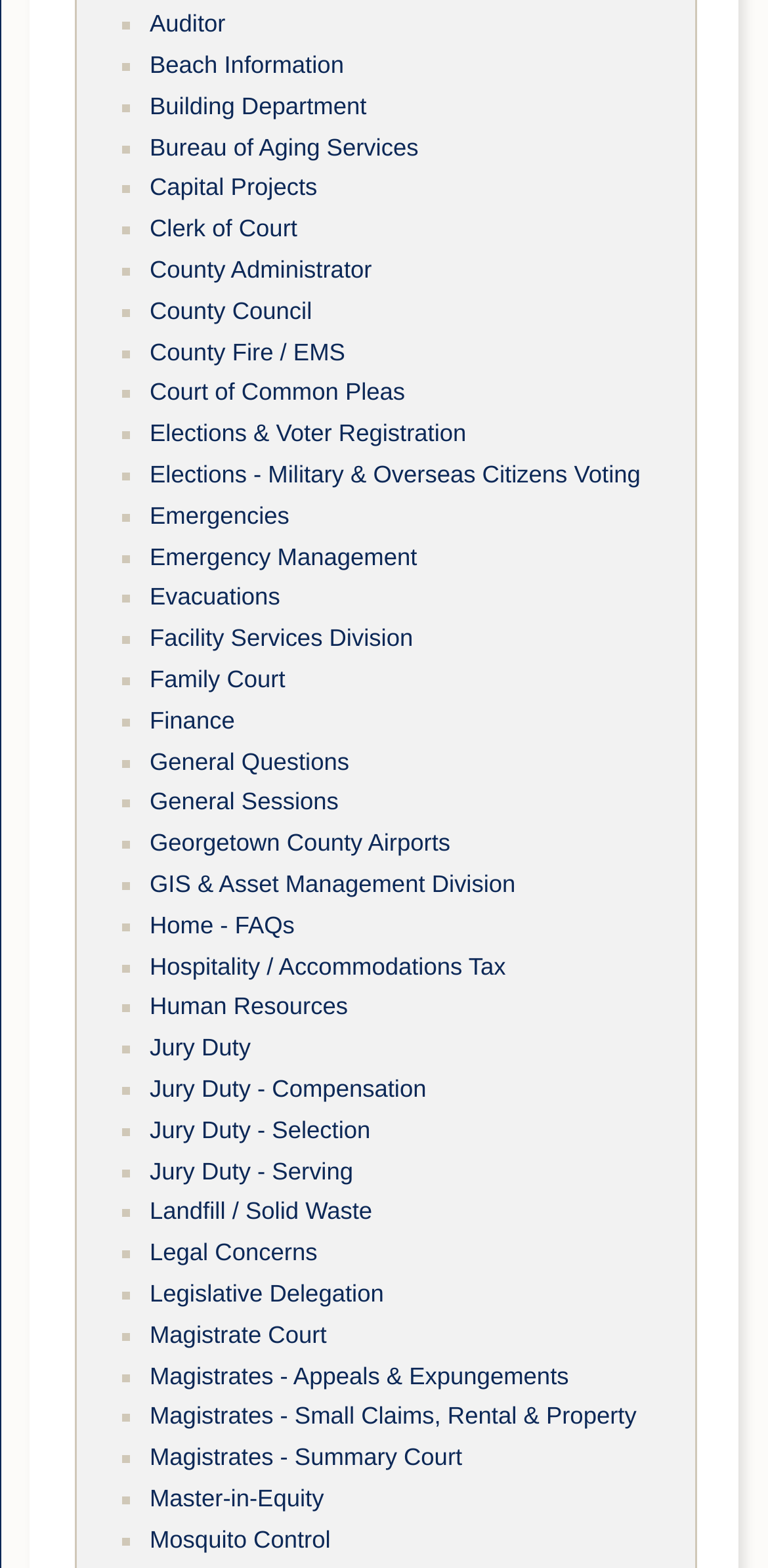Please identify the bounding box coordinates of the area that needs to be clicked to follow this instruction: "View Auditor information".

[0.195, 0.007, 0.294, 0.024]